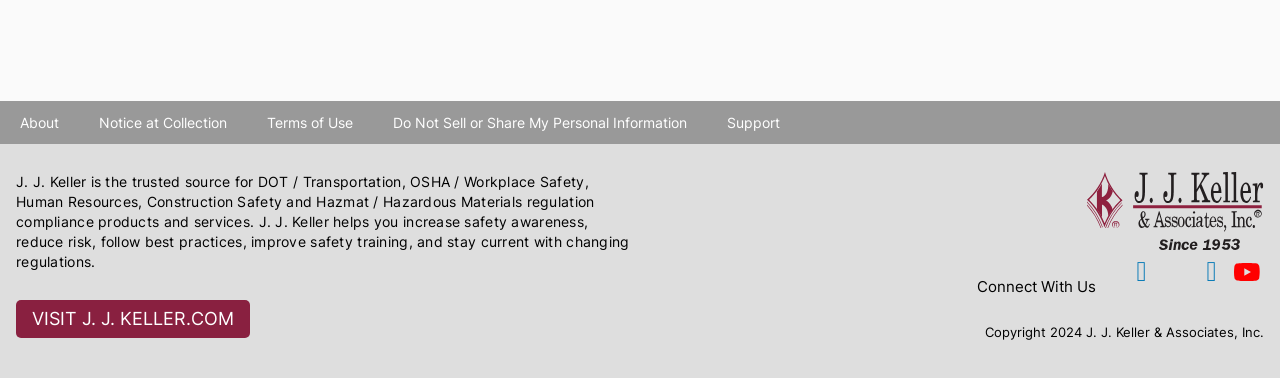What social media platforms can you connect with J. J. Keller on?
Give a thorough and detailed response to the question.

The social media platforms are mentioned in the links 'Open facebook', 'Open twitter', 'Open linkedin', and 'Open youtube' which are located at the bottom of the webpage.